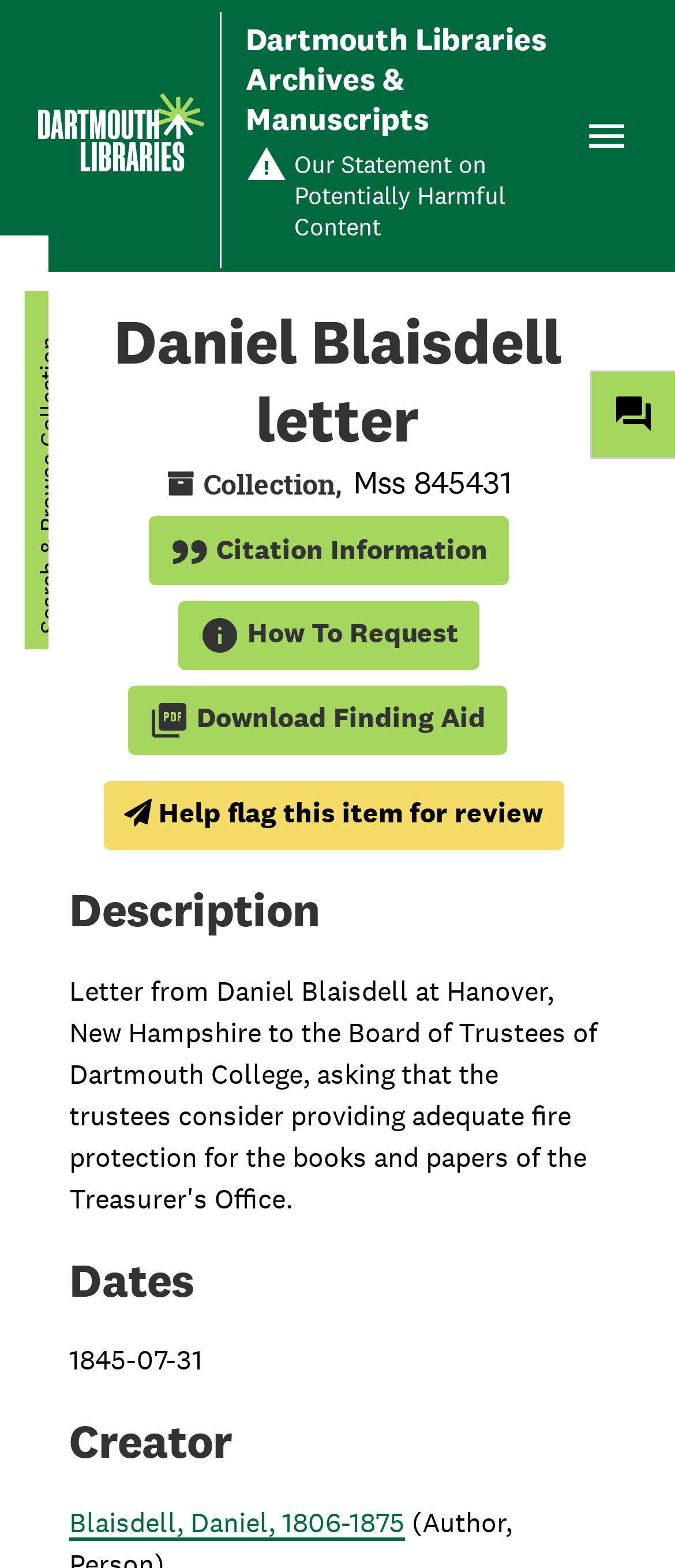Provide an in-depth caption for the contents of the webpage.

The webpage is a collection page for the "Daniel Blaisdell letter" at the Dartmouth Libraries Archives & Manuscripts. At the top, there is a navigation bar with links to "Dartmouth Libraries" and "Dartmouth Libraries Archives & Manuscripts", as well as a button to toggle navigation. Below the navigation bar, there is a link to "Skip to Search & Browse Collection Listing".

The main content of the page is divided into sections. The first section has a heading "Daniel Blaisdell letter" and a layout table with two columns. The left column has a generic element labeled "Collection" and a static text "Mss 845431". The right column is empty.

Below the layout table, there is a section labeled "Page Actions" with three buttons: "Citation Information", "info How To Request", and "picture_as_pdf Download Finding Aid". 

Further down, there is a button to "Help flag this item for review". 

The next section has a heading "Description", but there is no content below it. 

The following sections have headings "Dates" and "Creator", with corresponding content. The "Dates" section has a static text "1845-07-31", and the "Creator" section has a link to "Blaisdell, Daniel, 1806-1875".